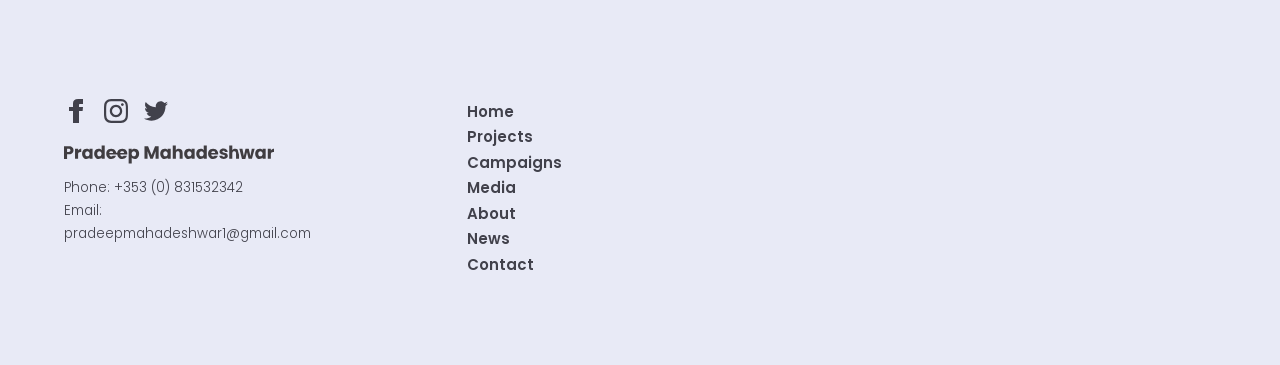What are the main sections of the webpage?
Can you offer a detailed and complete answer to this question?

The webpage has a navigation menu with links to different sections, which are Home, Projects, Campaigns, Media, About, News, and Contact, as indicated by the link elements with corresponding text.